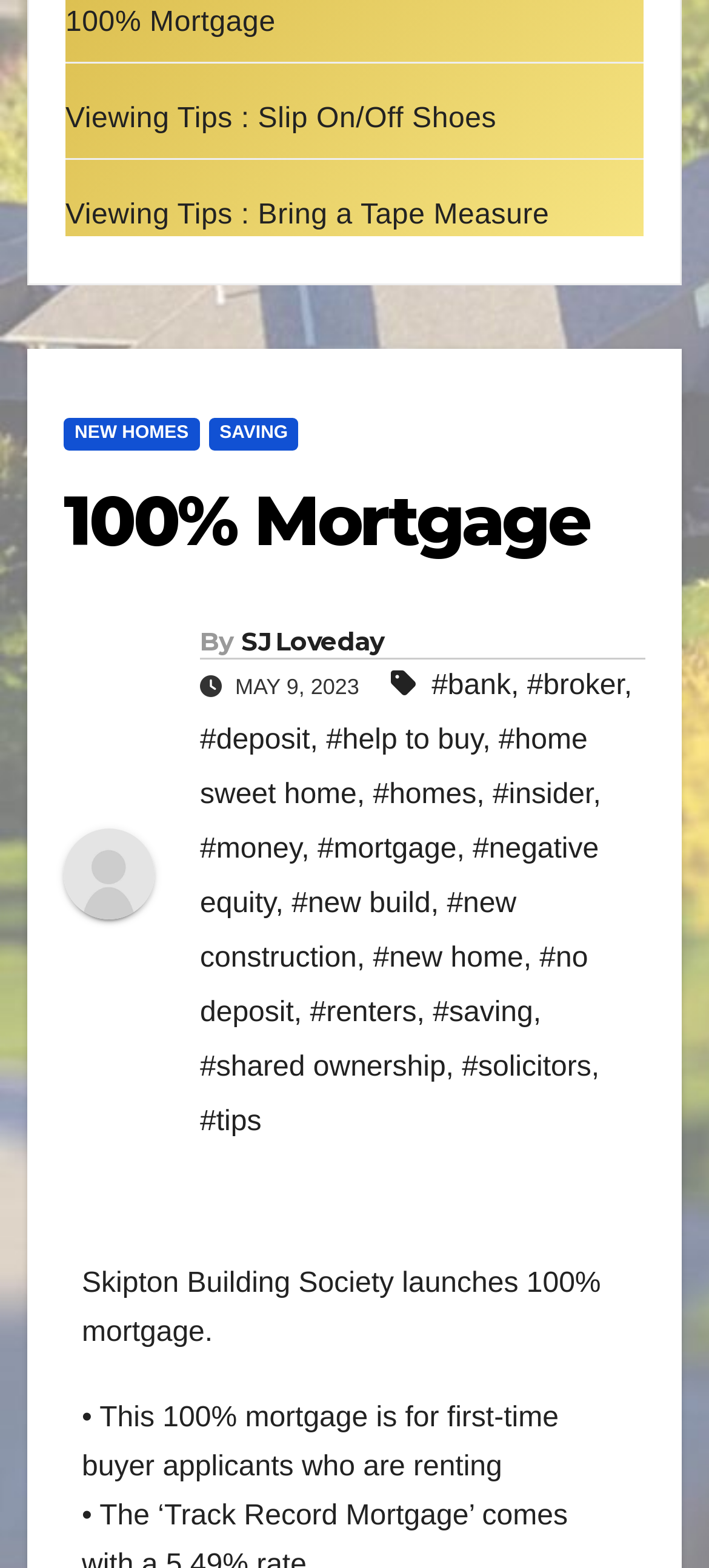What is the topic of the article?
Analyze the screenshot and provide a detailed answer to the question.

The topic of the article can be determined by looking at the heading '100% Mortgage' which is prominently displayed on the webpage. This heading is also linked to a permalink, indicating that it is the main topic of the article.